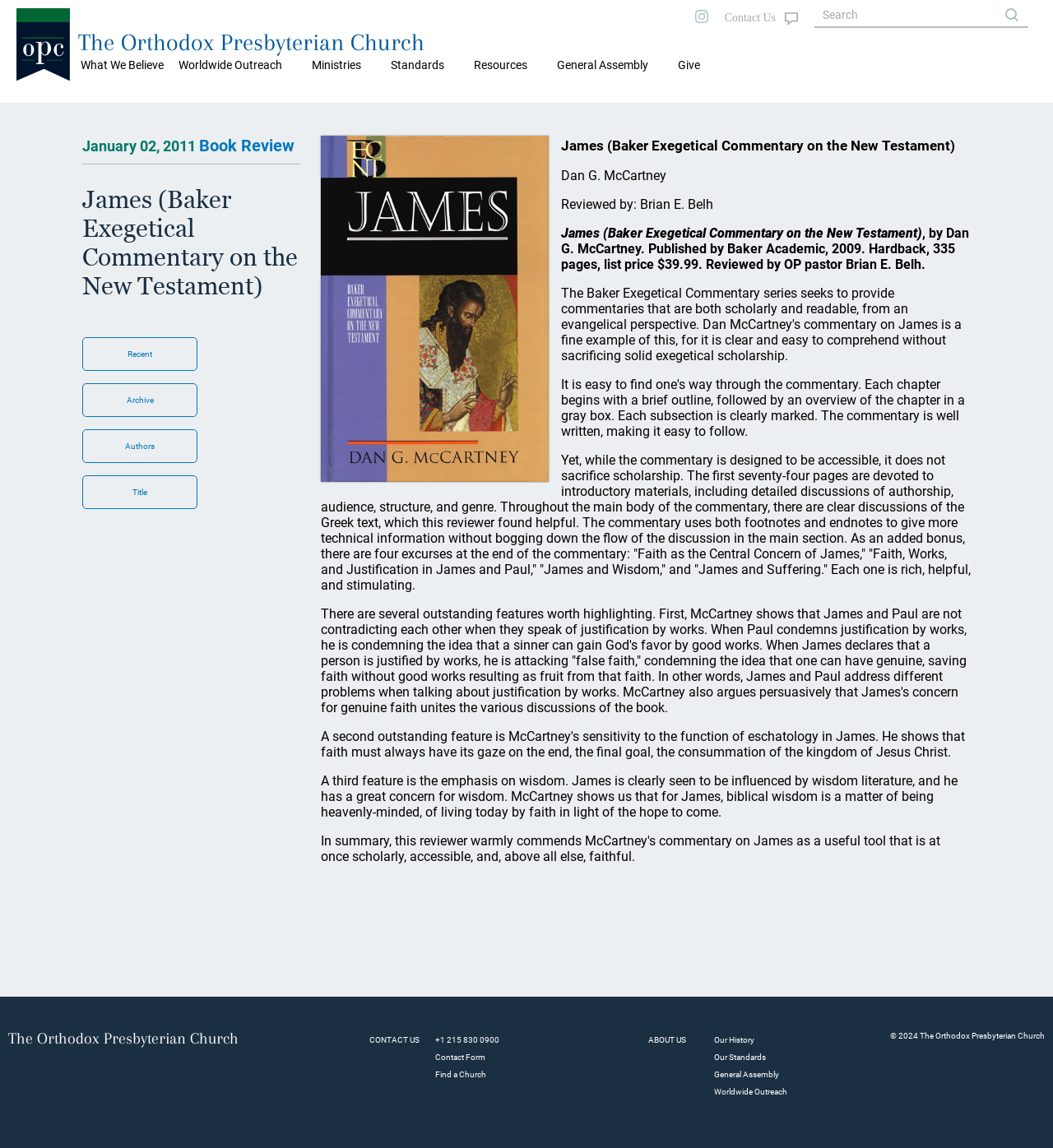Please identify the bounding box coordinates of the clickable element to fulfill the following instruction: "View Categories". The coordinates should be four float numbers between 0 and 1, i.e., [left, top, right, bottom].

None